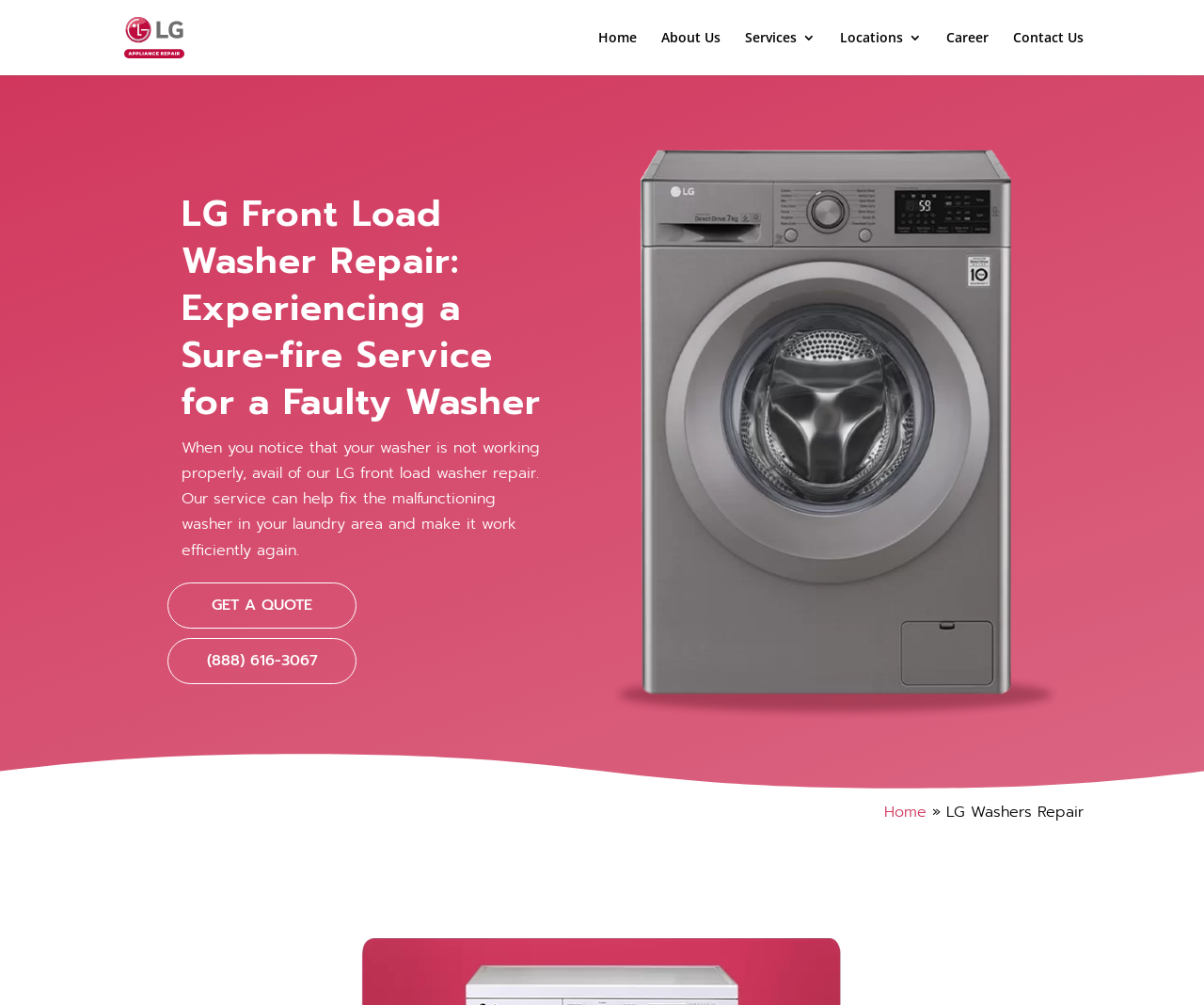Please identify the bounding box coordinates of the element that needs to be clicked to execute the following command: "Call the phone number for LG appliance repair". Provide the bounding box using four float numbers between 0 and 1, formatted as [left, top, right, bottom].

[0.139, 0.635, 0.296, 0.681]